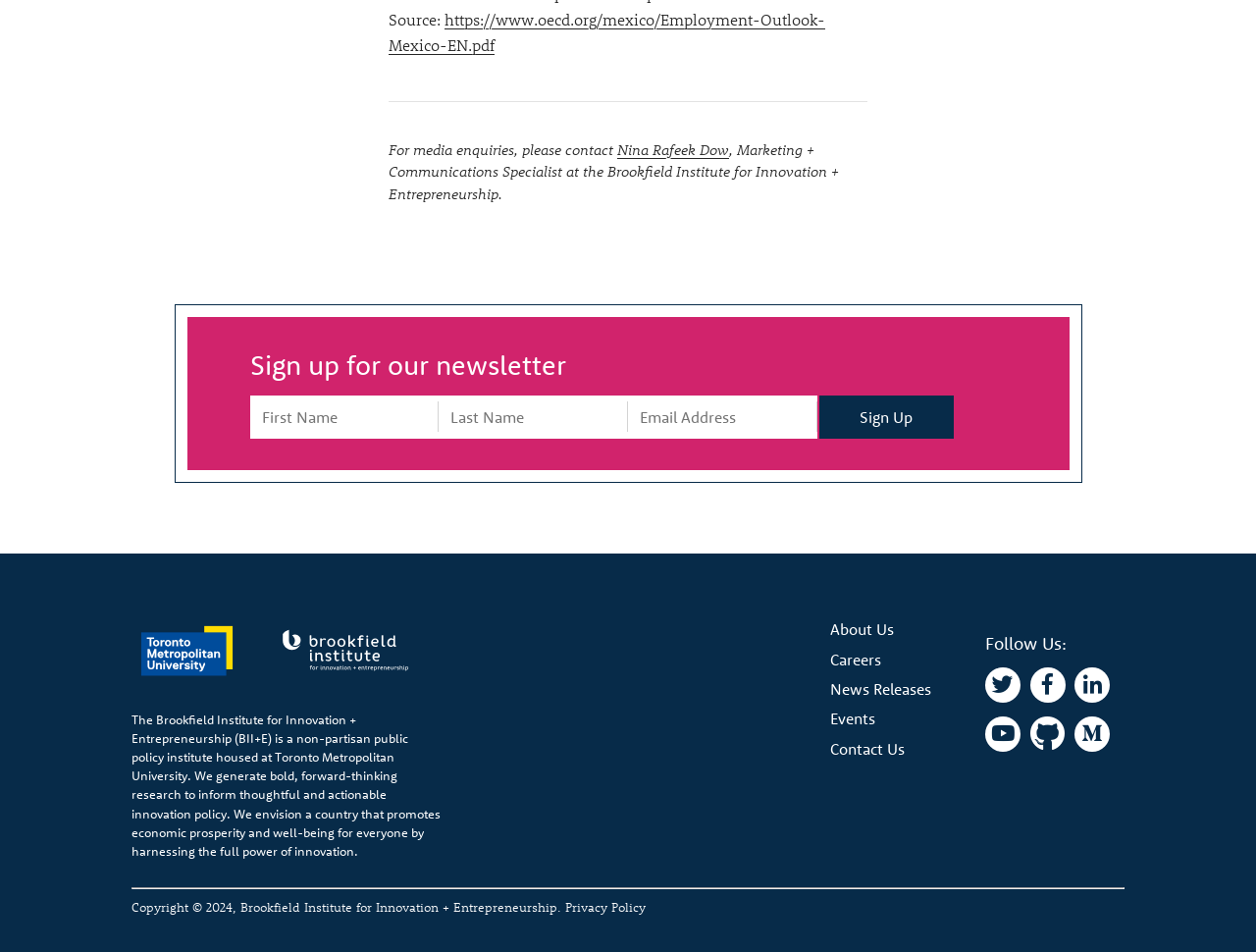Determine the bounding box coordinates of the element that should be clicked to execute the following command: "Read the Employment Outlook Mexico report".

[0.309, 0.009, 0.657, 0.058]